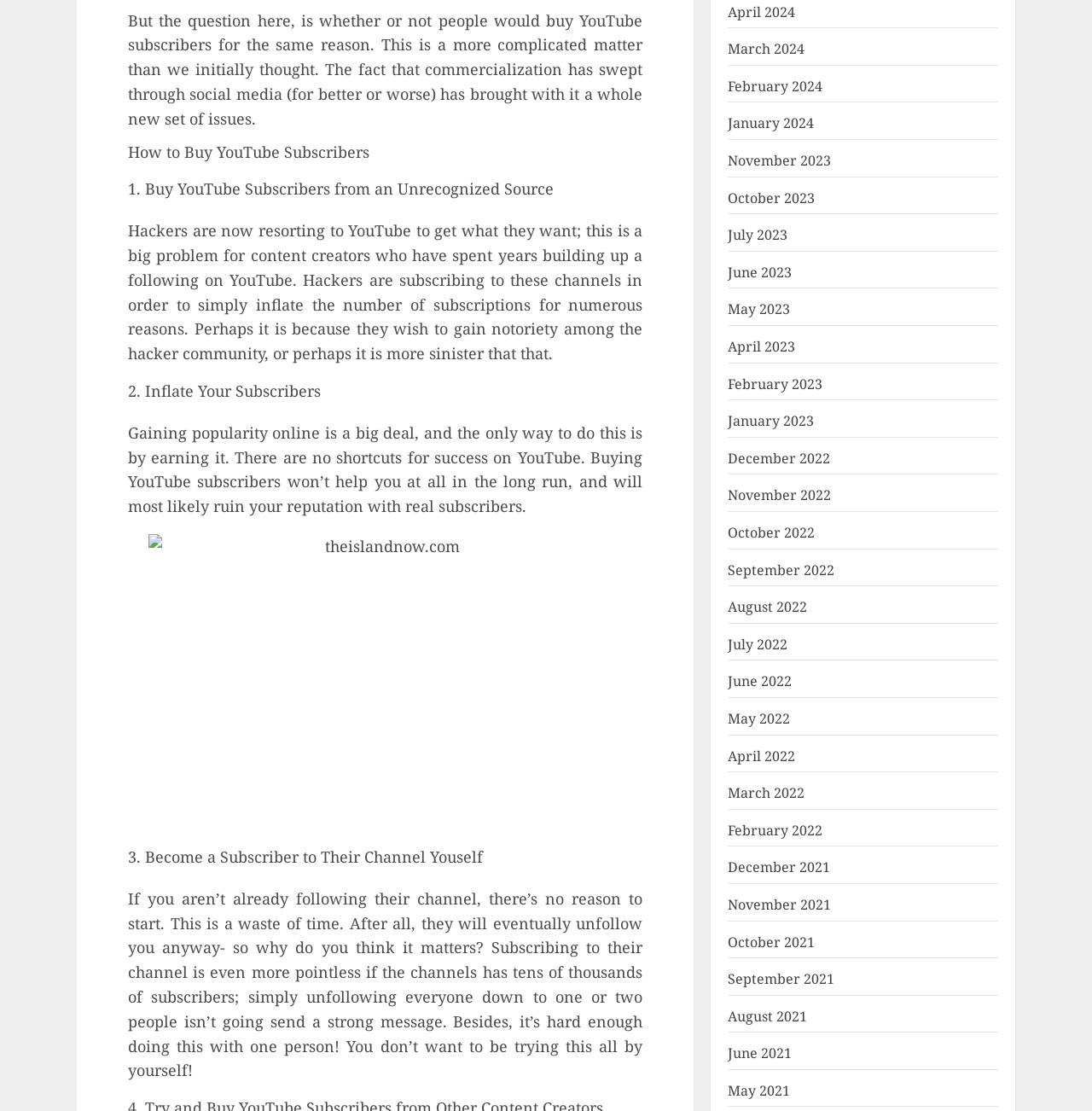Provide a brief response to the question using a single word or phrase: 
What is the website's domain name?

theislandnow.com